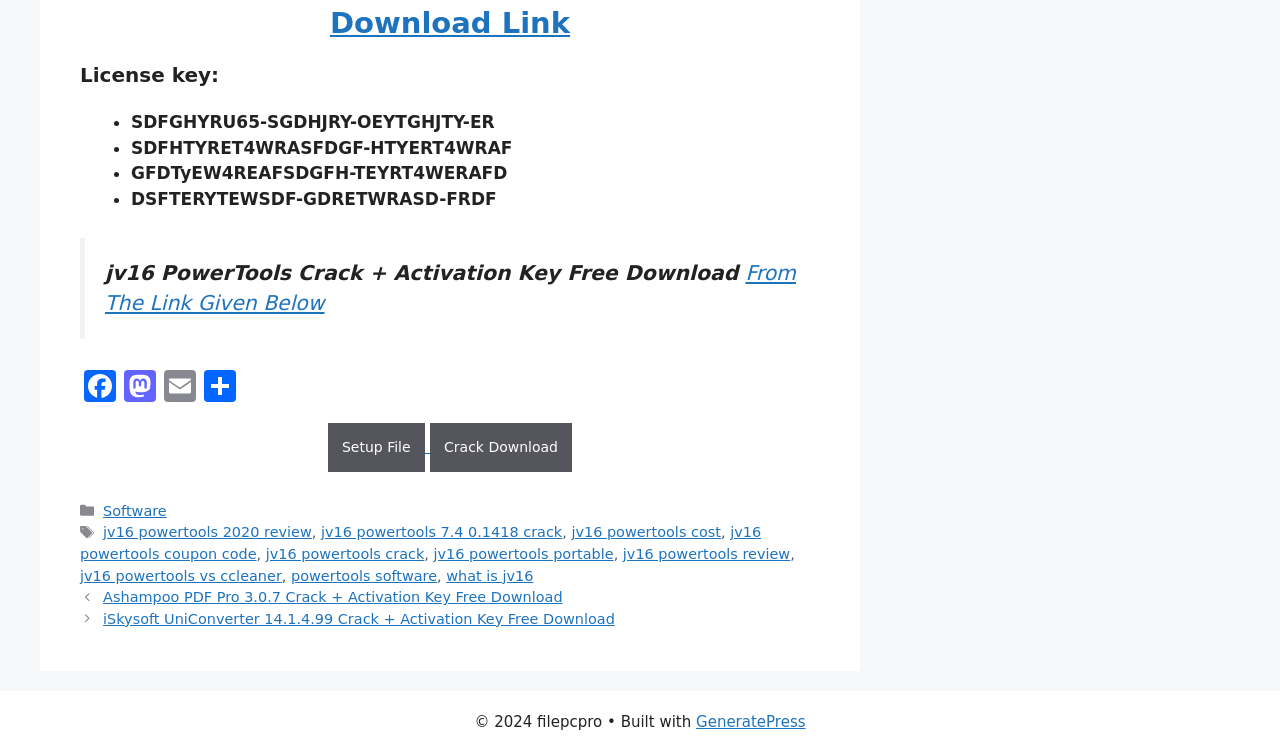What is the software being discussed?
Answer the question based on the image using a single word or a brief phrase.

jv16 PowerTools